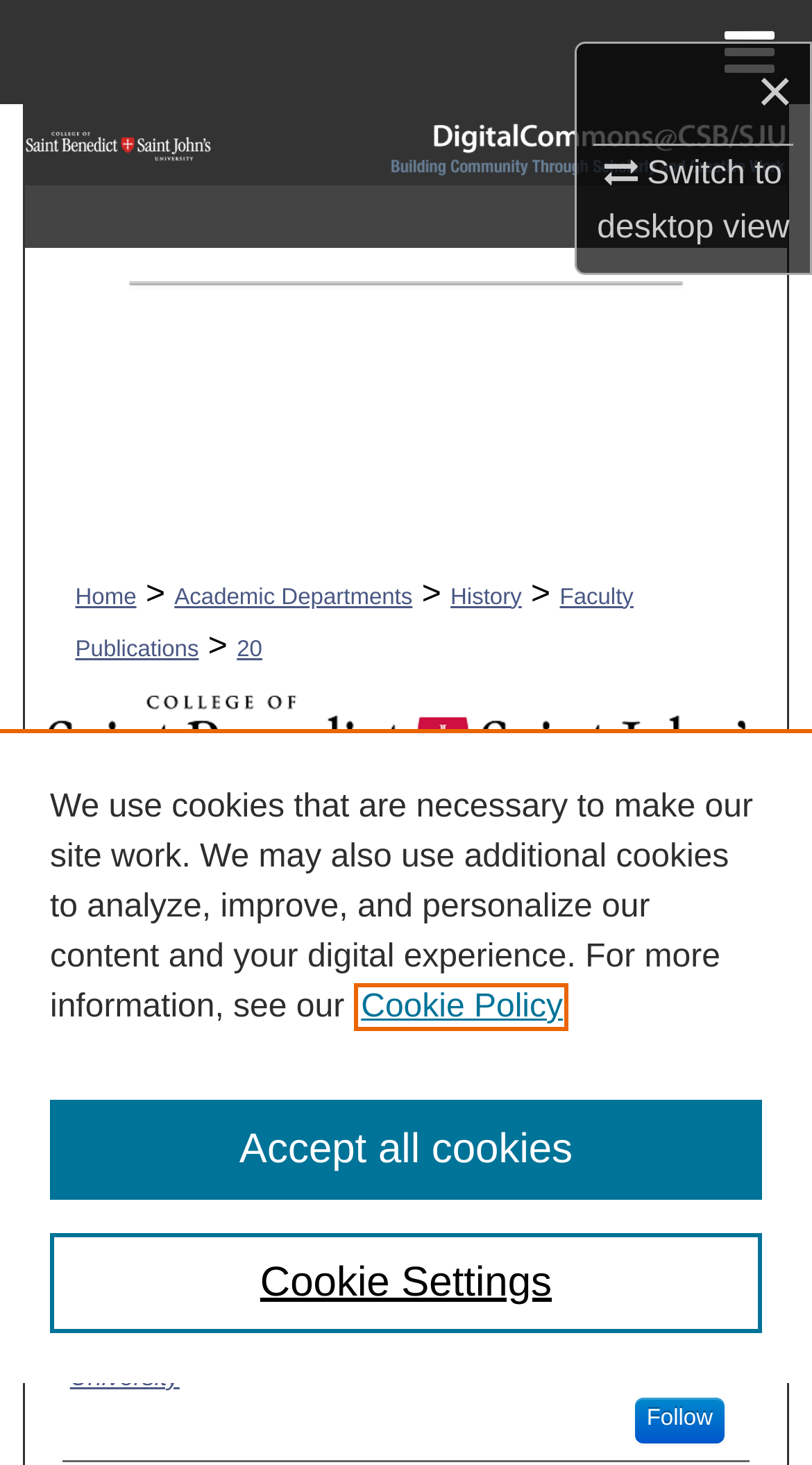Determine the bounding box coordinates for the element that should be clicked to follow this instruction: "Search". The coordinates should be given as four float numbers between 0 and 1, in the format [left, top, right, bottom].

[0.0, 0.071, 1.0, 0.142]